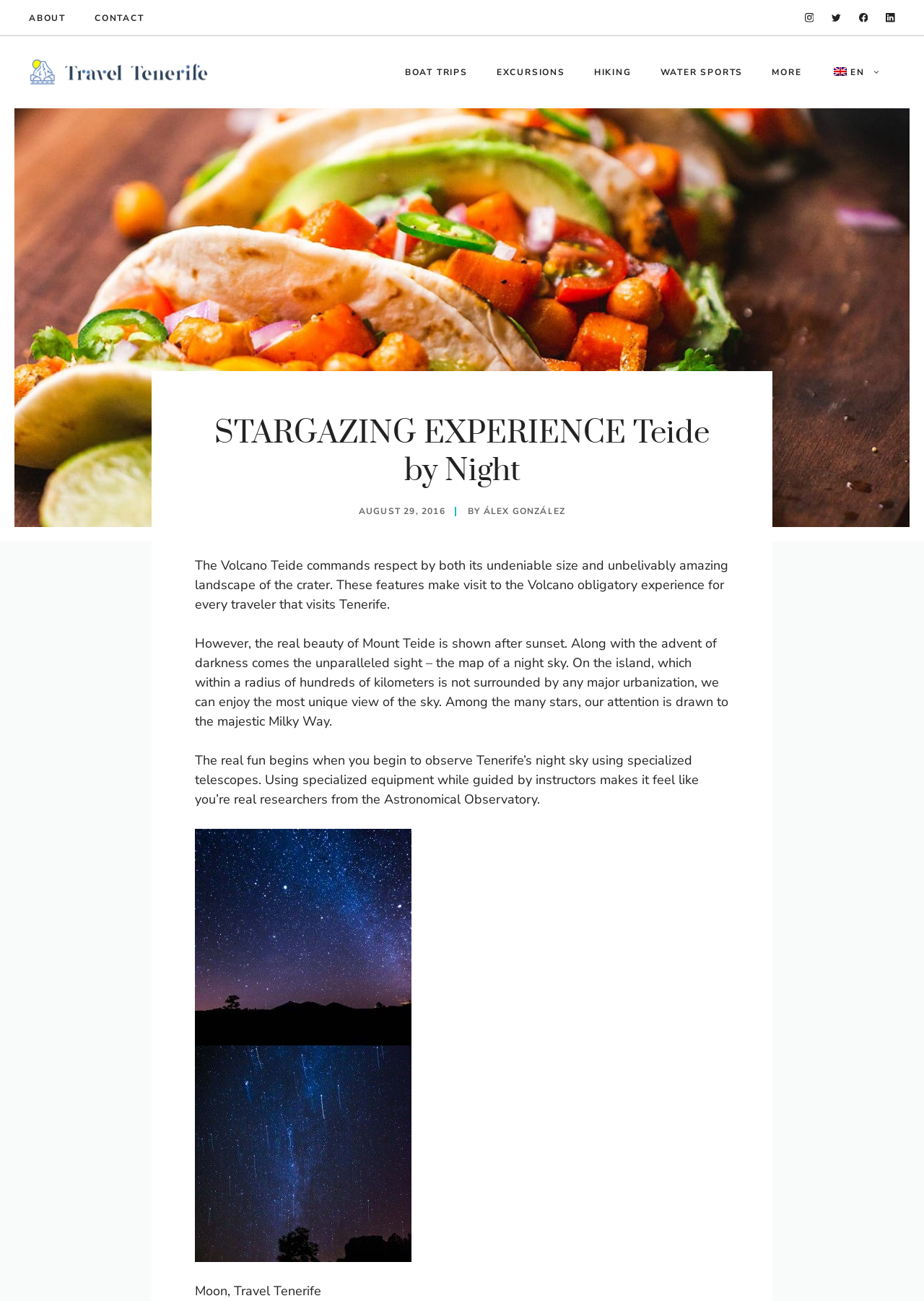Locate the bounding box coordinates of the segment that needs to be clicked to meet this instruction: "Read ÁLEX GONZÁLEZ's article".

[0.523, 0.388, 0.612, 0.397]